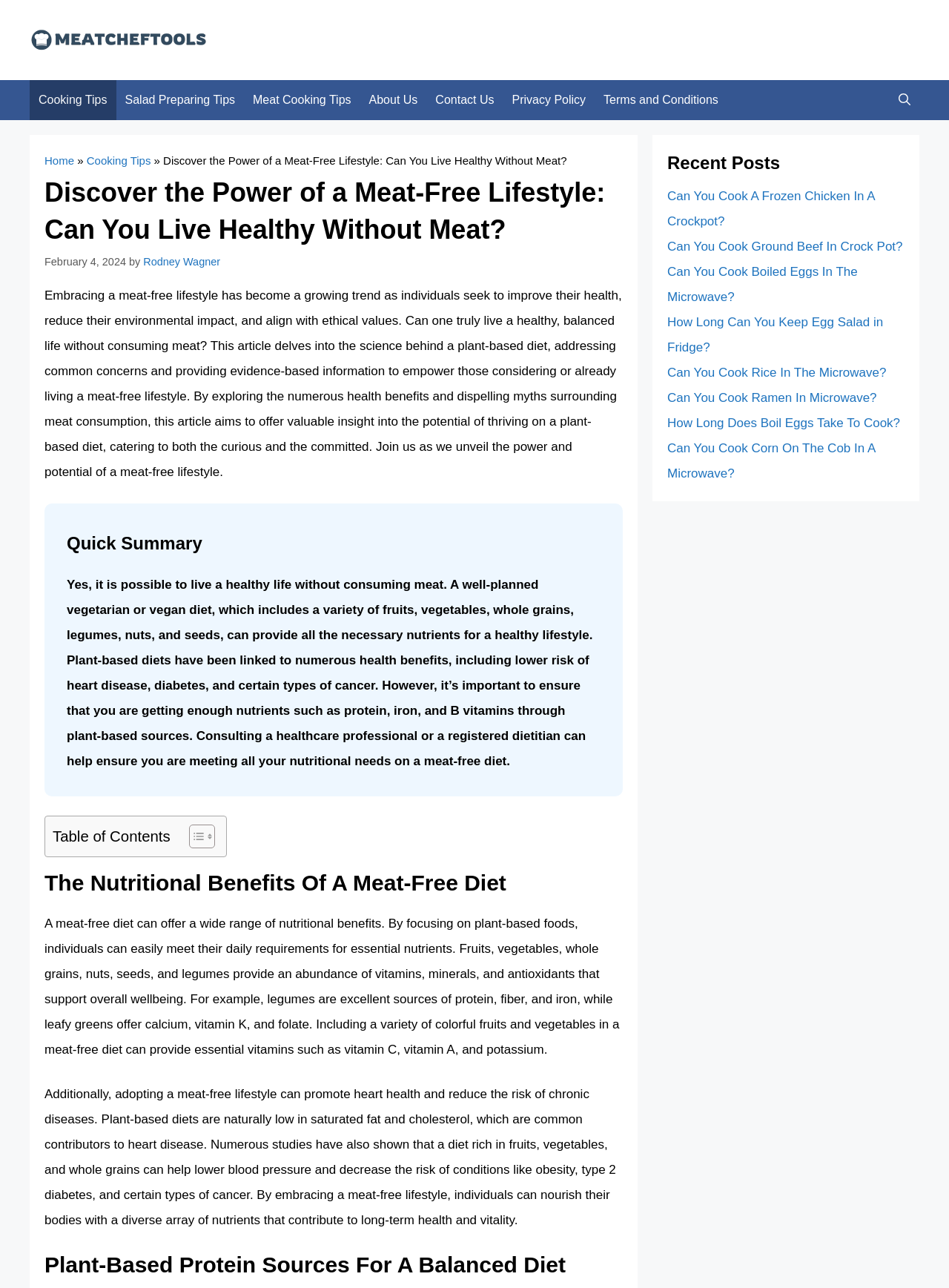Please locate the bounding box coordinates of the element's region that needs to be clicked to follow the instruction: "Explore the 'Plant-Based Protein Sources For A Balanced Diet' section". The bounding box coordinates should be provided as four float numbers between 0 and 1, i.e., [left, top, right, bottom].

[0.047, 0.972, 0.656, 0.993]